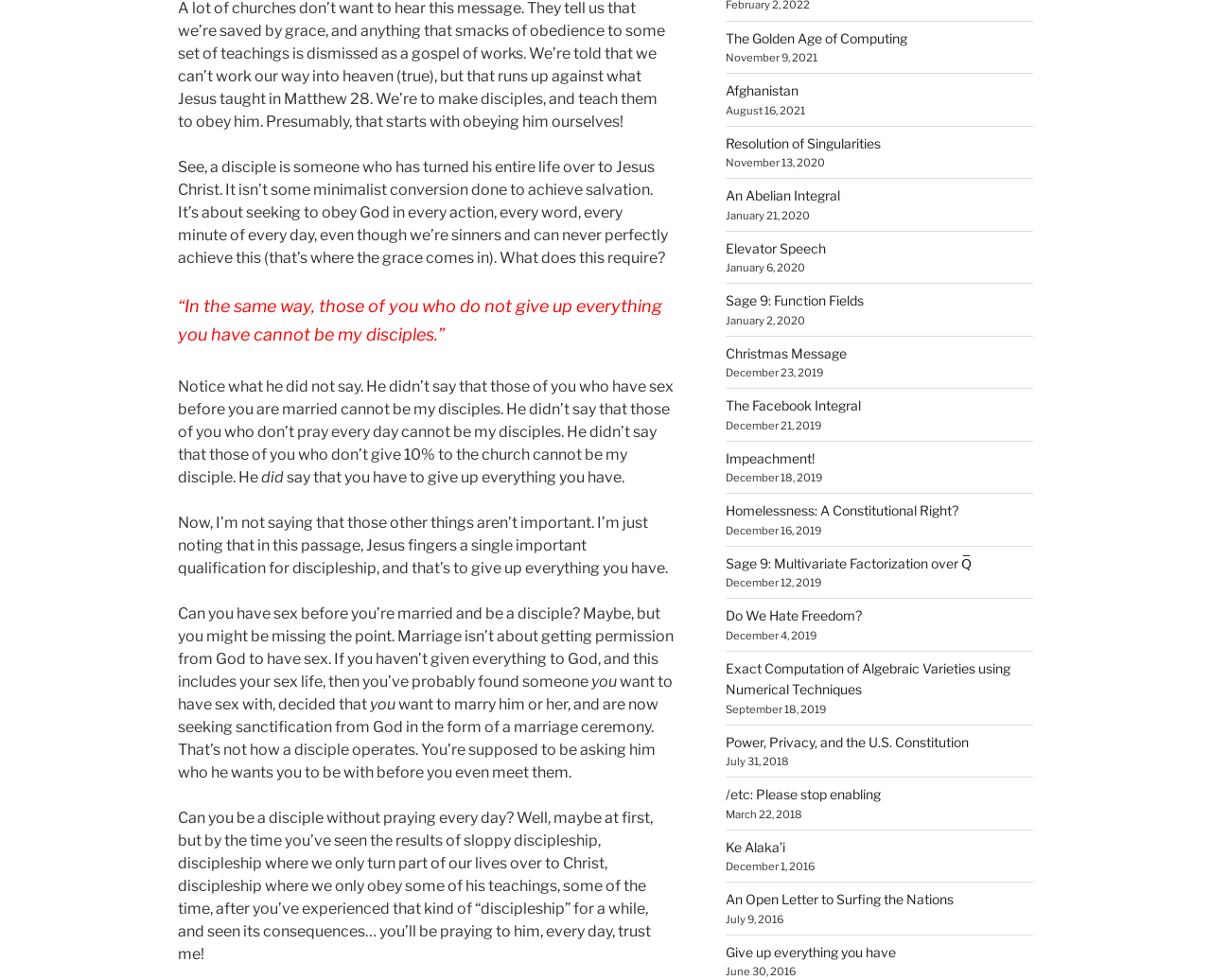Analyze the image and answer the question with as much detail as possible: 
What is the purpose of the links on the right side of the webpage?

The links on the right side of the webpage appear to be a list of archived articles or blog posts, and their purpose is to provide additional resources or reading materials for visitors who are interested in exploring related topics.